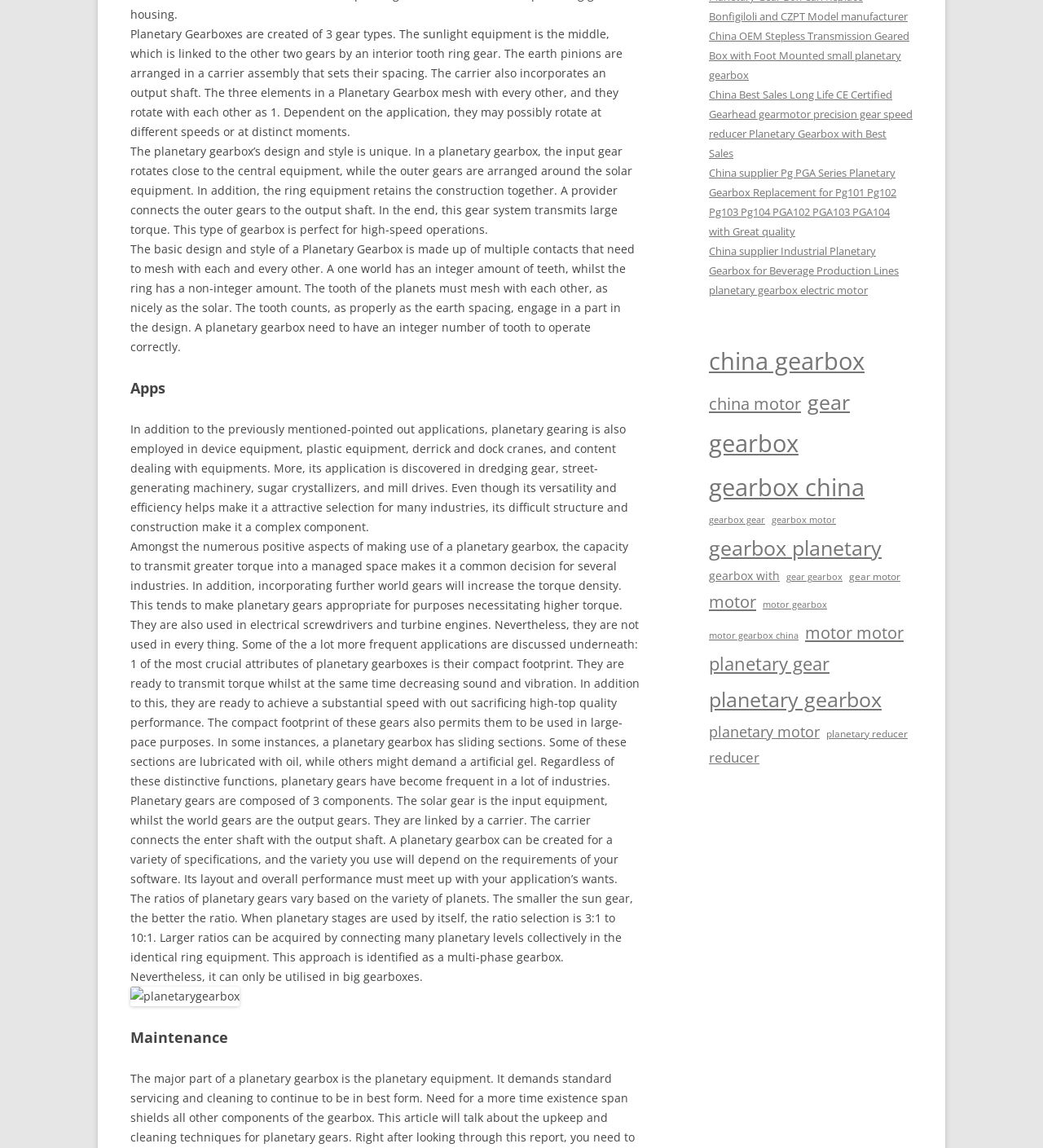Kindly determine the bounding box coordinates for the clickable area to achieve the given instruction: "Click on the link 'gearbox china (705 items)'".

[0.68, 0.405, 0.829, 0.444]